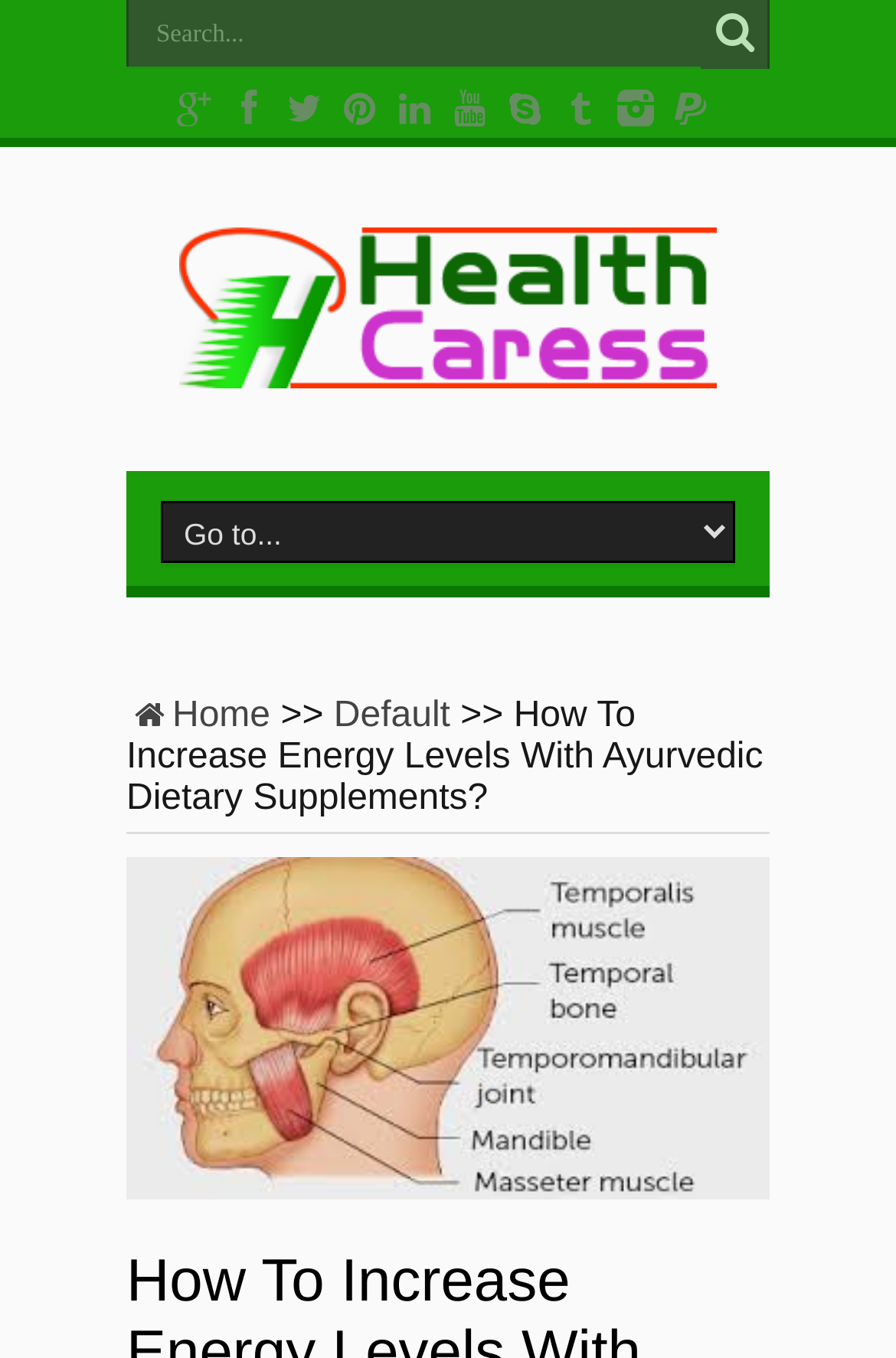Locate and generate the text content of the webpage's heading.

How To Increase Energy Levels With Ayurvedic Dietary Supplements?